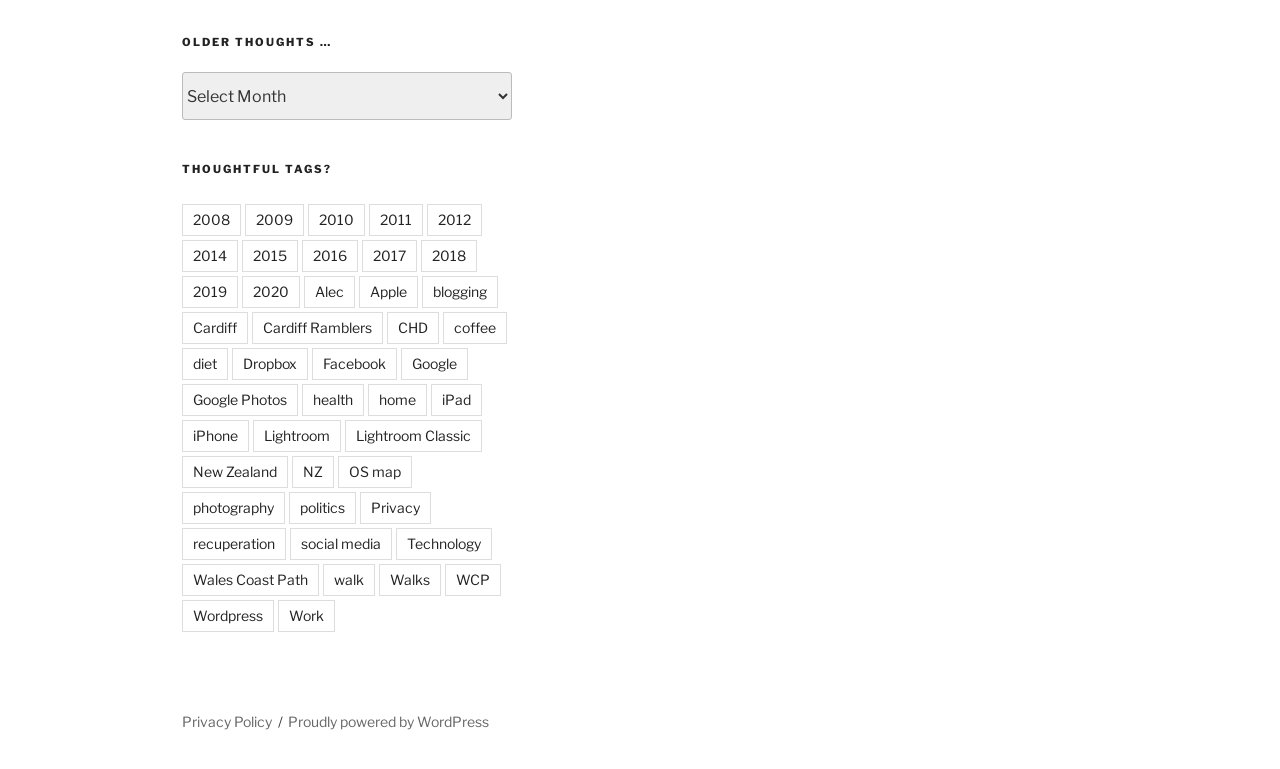Determine the bounding box coordinates of the area to click in order to meet this instruction: "Explore the 'Wales Coast Path' link".

[0.142, 0.733, 0.249, 0.775]